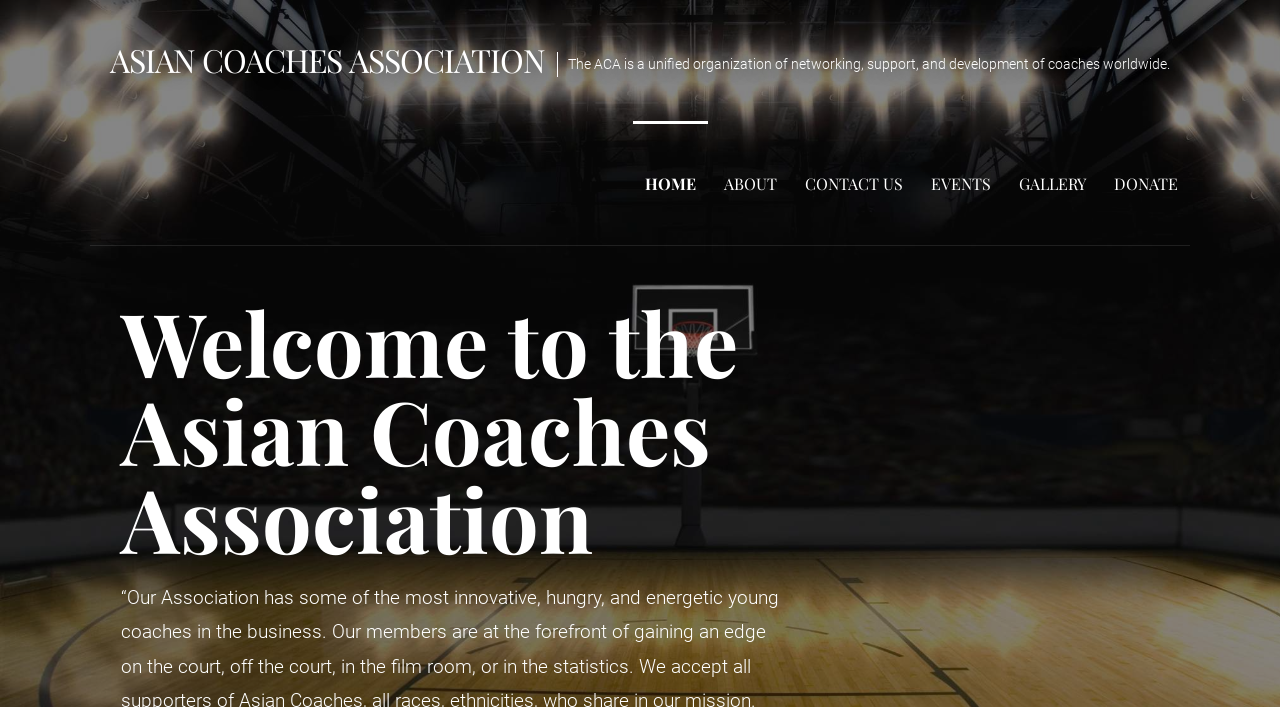Extract the heading text from the webpage.

ASIAN COACHES ASSOCIATION